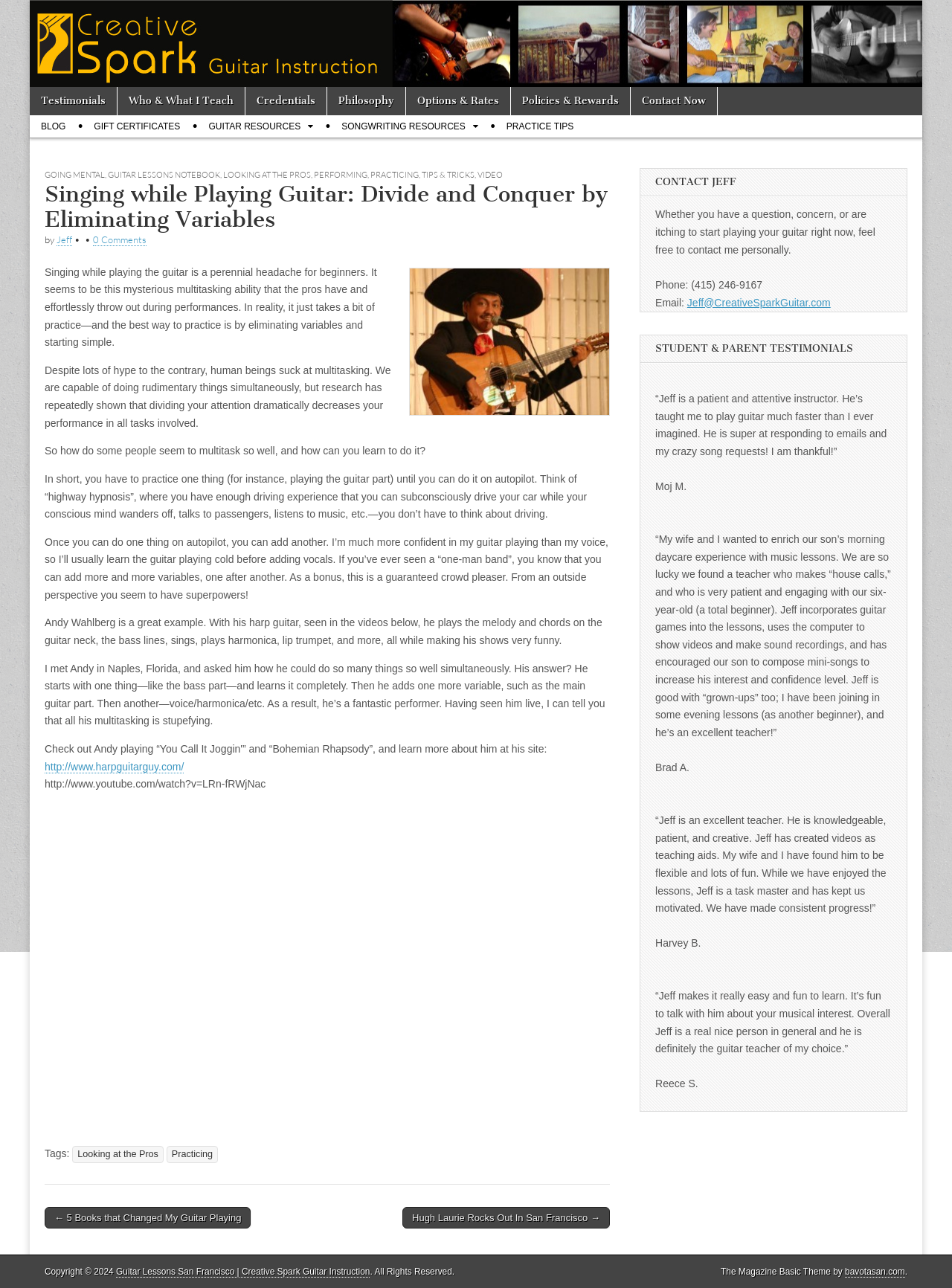Identify the bounding box coordinates for the region to click in order to carry out this instruction: "Click the 'GUITAR RESOURCES' link". Provide the coordinates using four float numbers between 0 and 1, formatted as [left, top, right, bottom].

[0.207, 0.089, 0.341, 0.107]